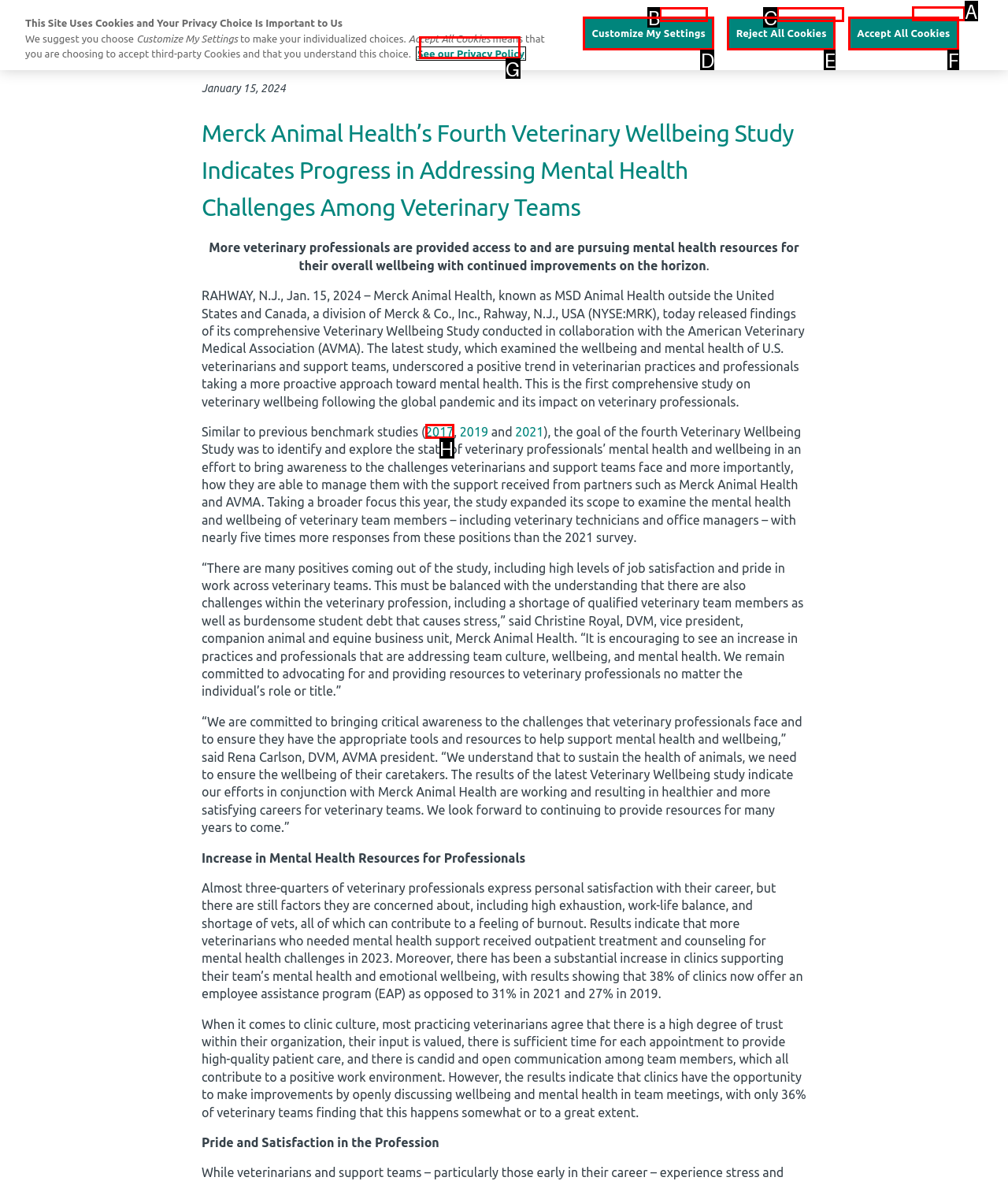Tell me which one HTML element you should click to complete the following task: Click the 'ABOUT US' link
Answer with the option's letter from the given choices directly.

G